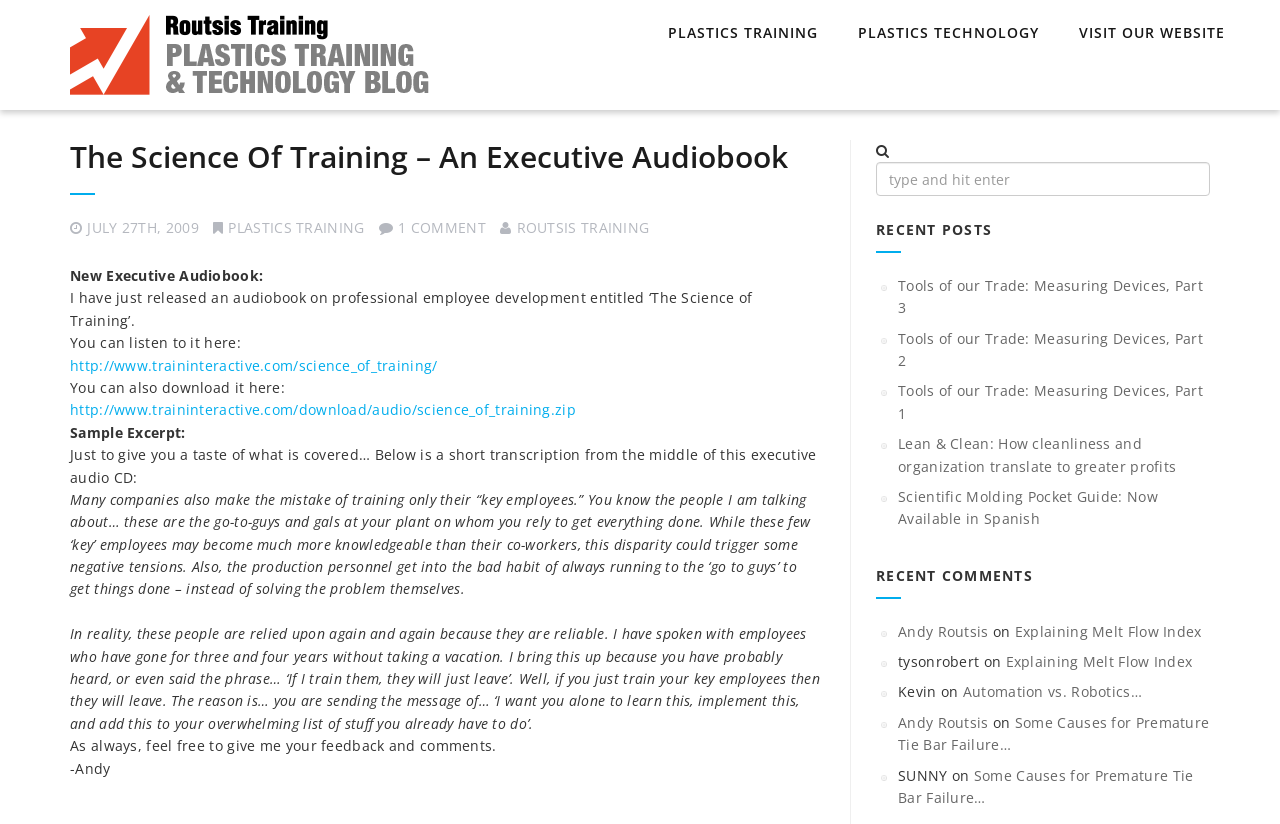Please answer the following question using a single word or phrase: How many links are there in the RECENT POSTS section?

5